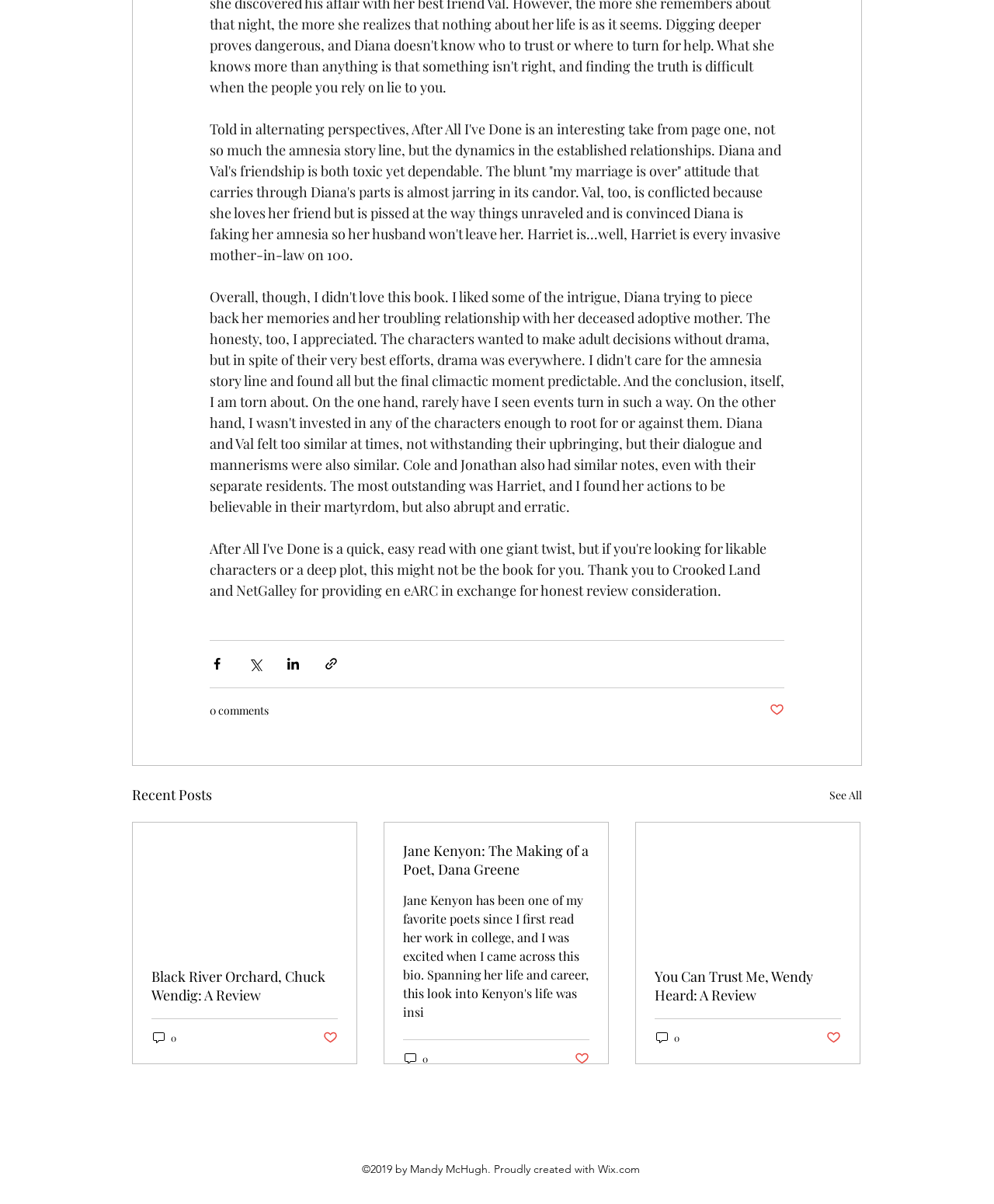Find the bounding box coordinates of the area that needs to be clicked in order to achieve the following instruction: "Read the review of 'Black River Orchard, Chuck Wendig'". The coordinates should be specified as four float numbers between 0 and 1, i.e., [left, top, right, bottom].

[0.152, 0.803, 0.34, 0.834]